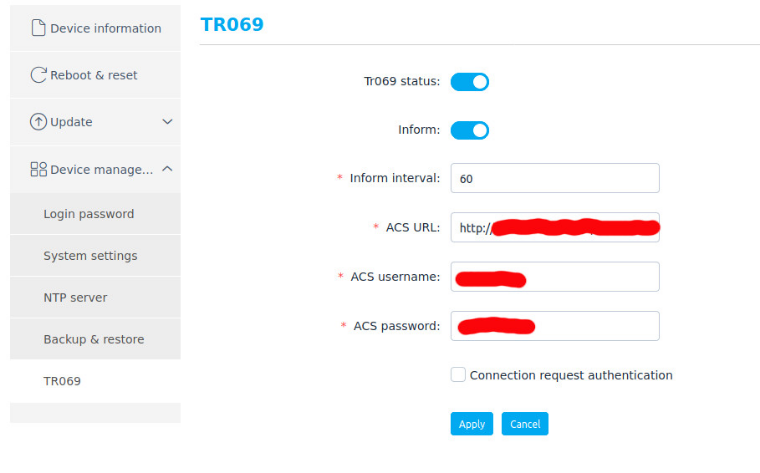Break down the image into a detailed narrative.

The image showcases a user interface for configuring the TR069 settings on a device. The layout presents various options for managing the TR069 connection, including toggle switches to enable or disable the TR069 status and inform feature. Key fields for input are highlighted, such as the "Inform interval," which is set to 60 seconds, and the mandatory fields for entering the ACS URL, username, and password. There’s also a checkbox for enabling connection request authentication. Buttons at the bottom allow users to apply the changes or cancel their input. This interface is crucial for managing remote device configuration and maintenance through the TR069 management protocol.